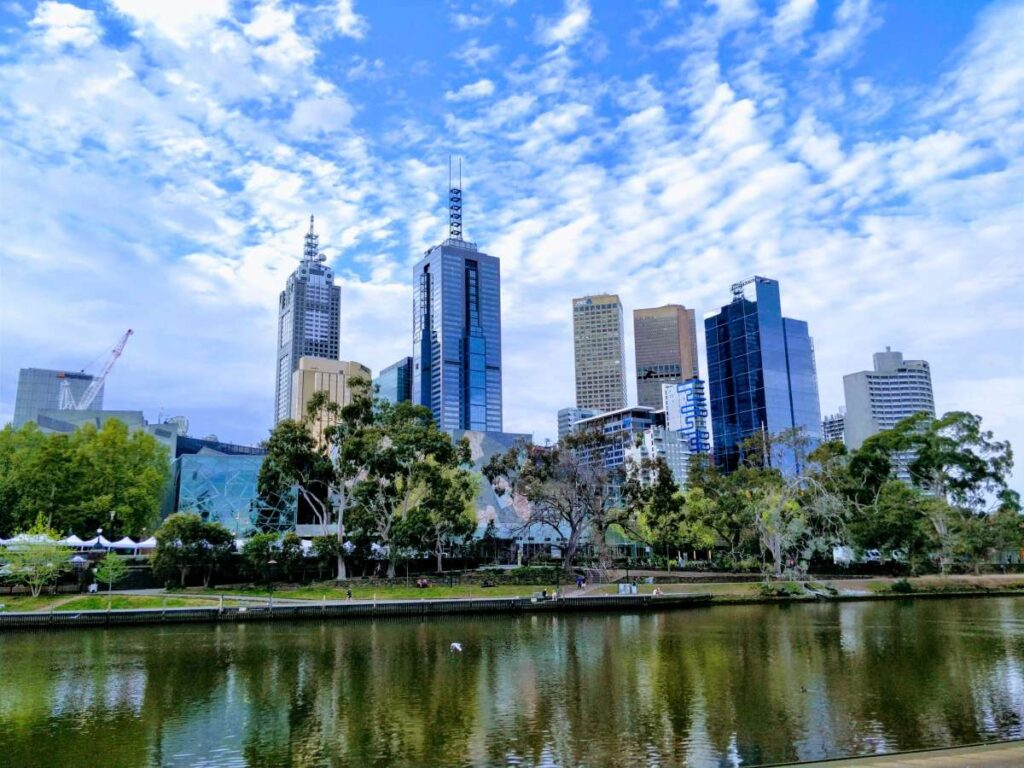Is the Eureka Tower a notable skyscraper?
Answer the question with as much detail as you can, using the image as a reference.

The caption specifically mentions the Eureka Tower as one of the notable skyscrapers in the image, symbolizing the city's dynamic urban landscape.